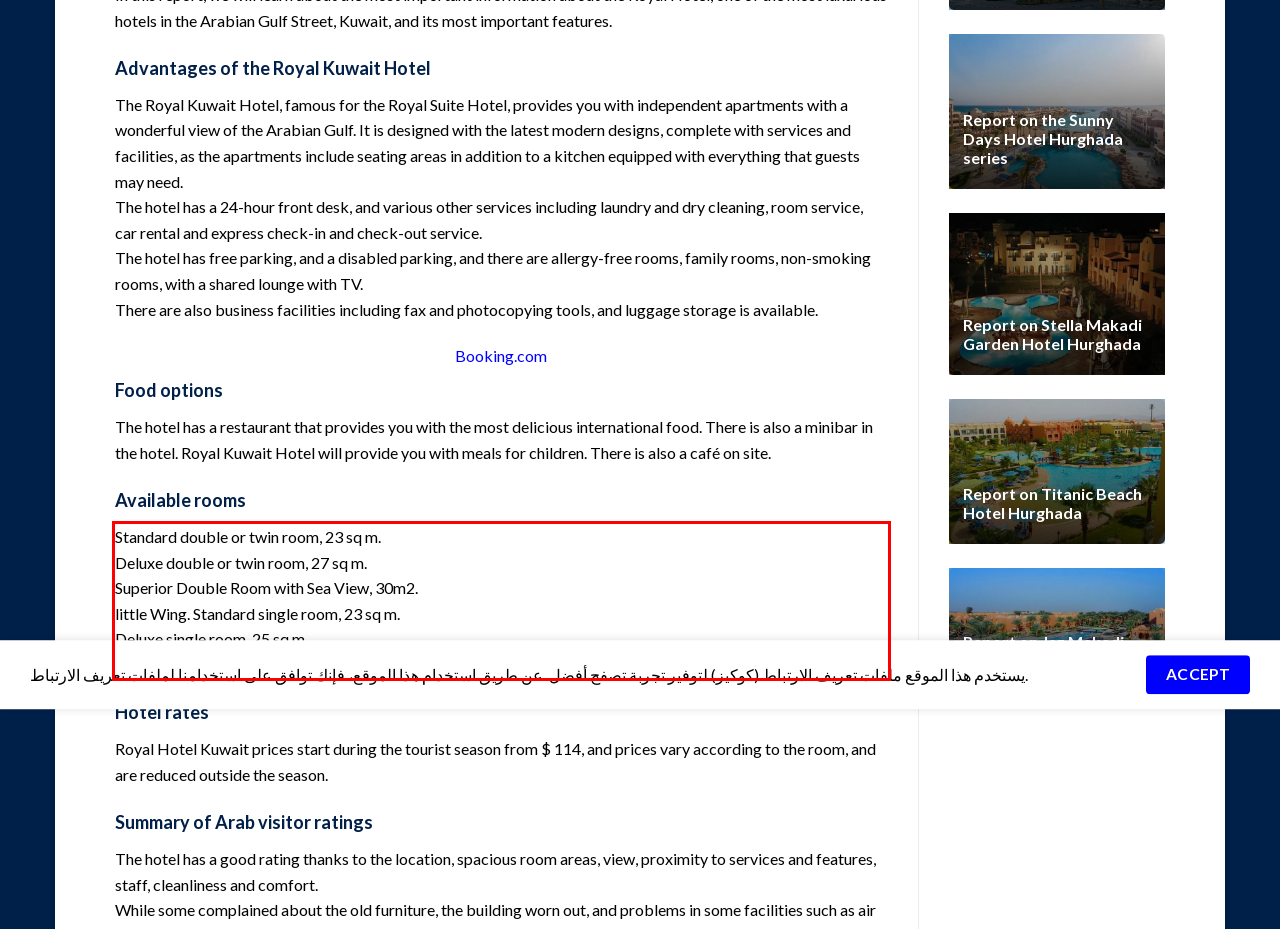You have a webpage screenshot with a red rectangle surrounding a UI element. Extract the text content from within this red bounding box.

Standard double or twin room, 23 sq m. Deluxe double or twin room, 27 sq m. Superior Double Room with Sea View, 30m2. little Wing. Standard single room, 23 sq m. Deluxe single room, 25 sq m. Superior single room with sea view, 25 sq m.